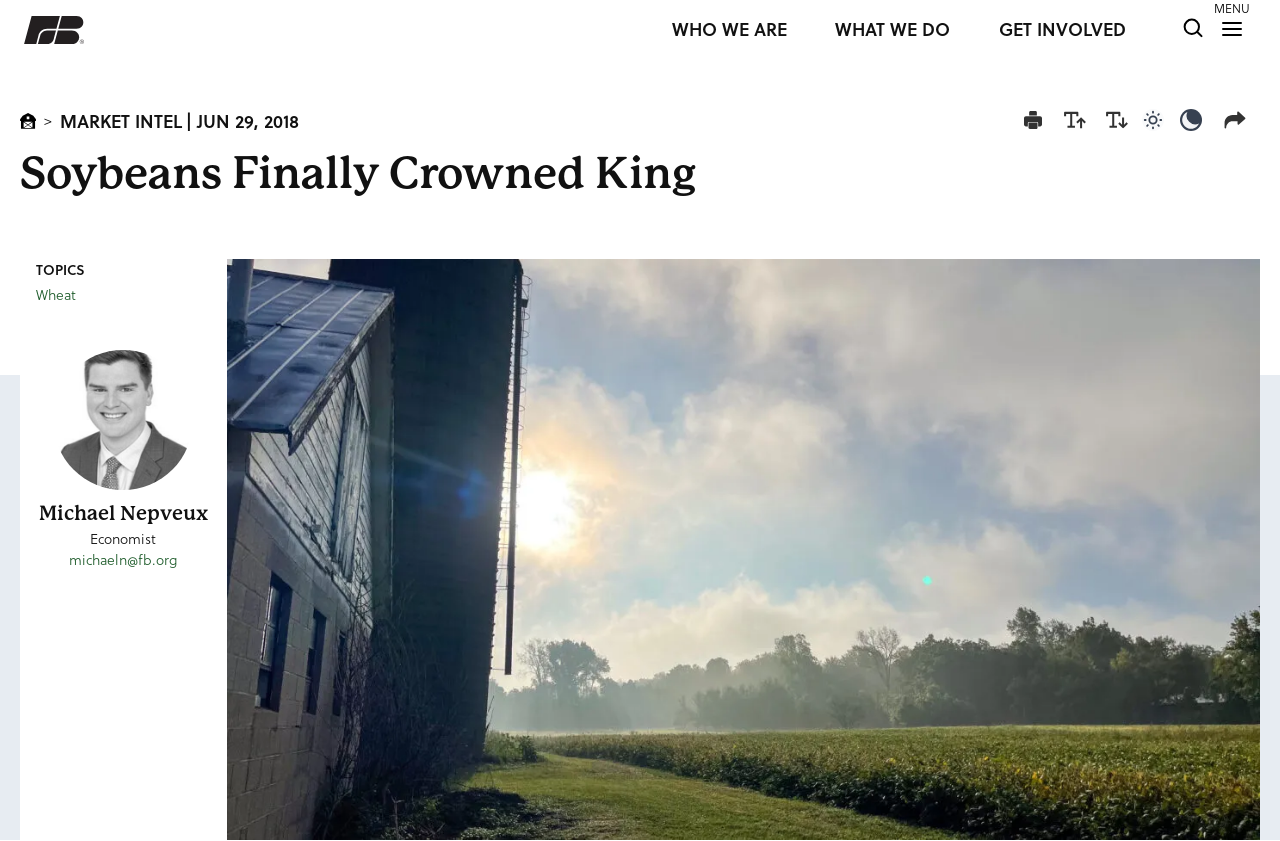What is the position of Michael Nepveux?
From the screenshot, supply a one-word or short-phrase answer.

Economist